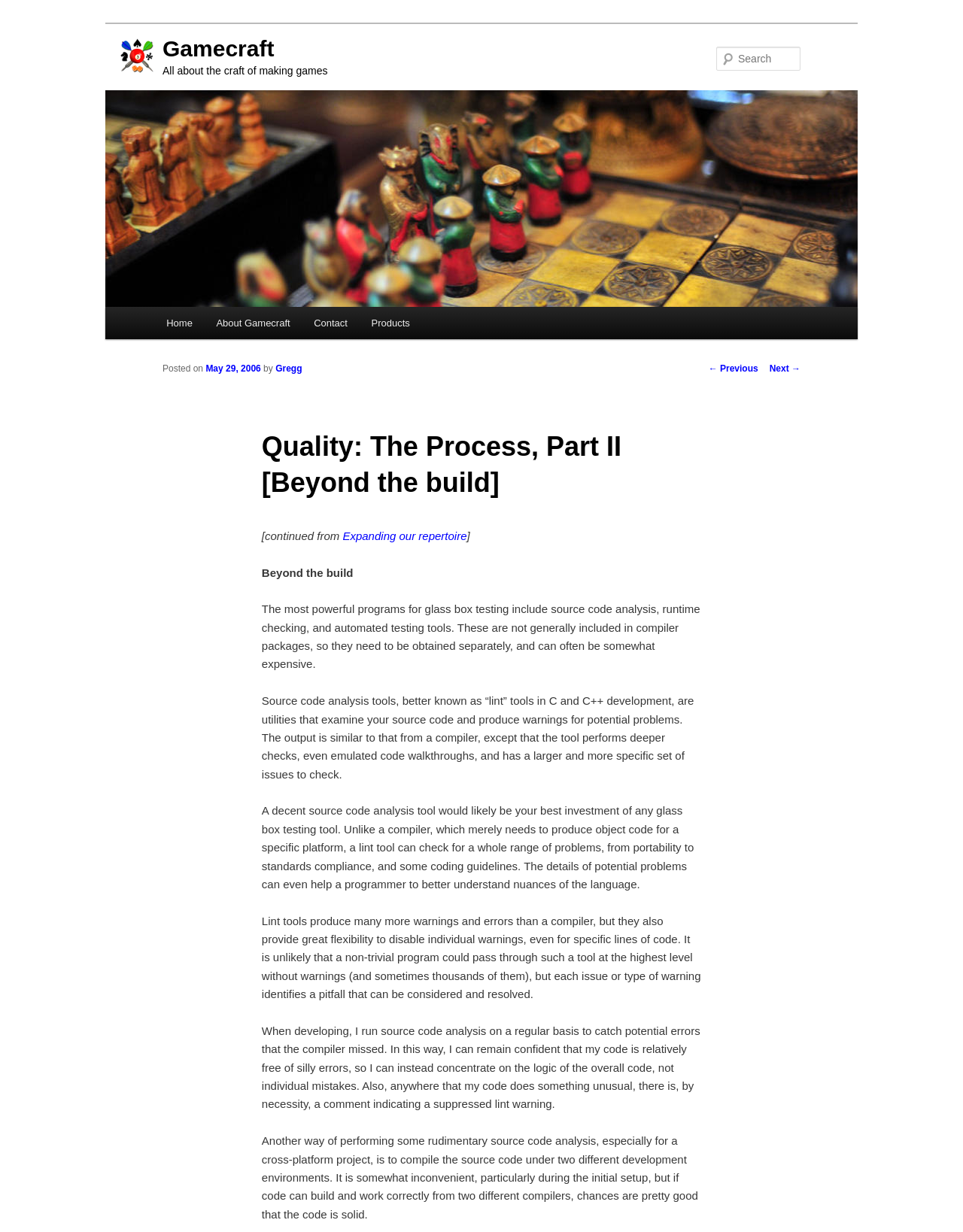Construct a thorough caption encompassing all aspects of the webpage.

The webpage is about Gamecraft, a game development company, and specifically focuses on the process of game development, particularly the importance of quality assurance. At the top left corner, there is a digital image of the company's logo, "Digital Gamecraft". Next to it, there is a heading that reads "Gamecraft" with a link to the company's main page.

Below the logo and heading, there is a brief description of the company, stating that it is "All about the craft of making games". On the top right corner, there is a search bar with a "Search" button. 

The main content of the page is divided into two sections. The first section is a navigation menu with links to the company's main pages, including "Home", "About Gamecraft", "Contact", and "Products". 

The second section is an article titled "Quality: The Process, Part II [Beyond the build]", which discusses the importance of source code analysis, runtime checking, and automated testing tools in game development. The article is divided into several paragraphs, each discussing a specific aspect of these tools, including their benefits, flexibility, and how they can help developers catch potential errors and improve the overall quality of their code.

At the bottom of the page, there are links to previous and next articles, as well as a post navigation menu.